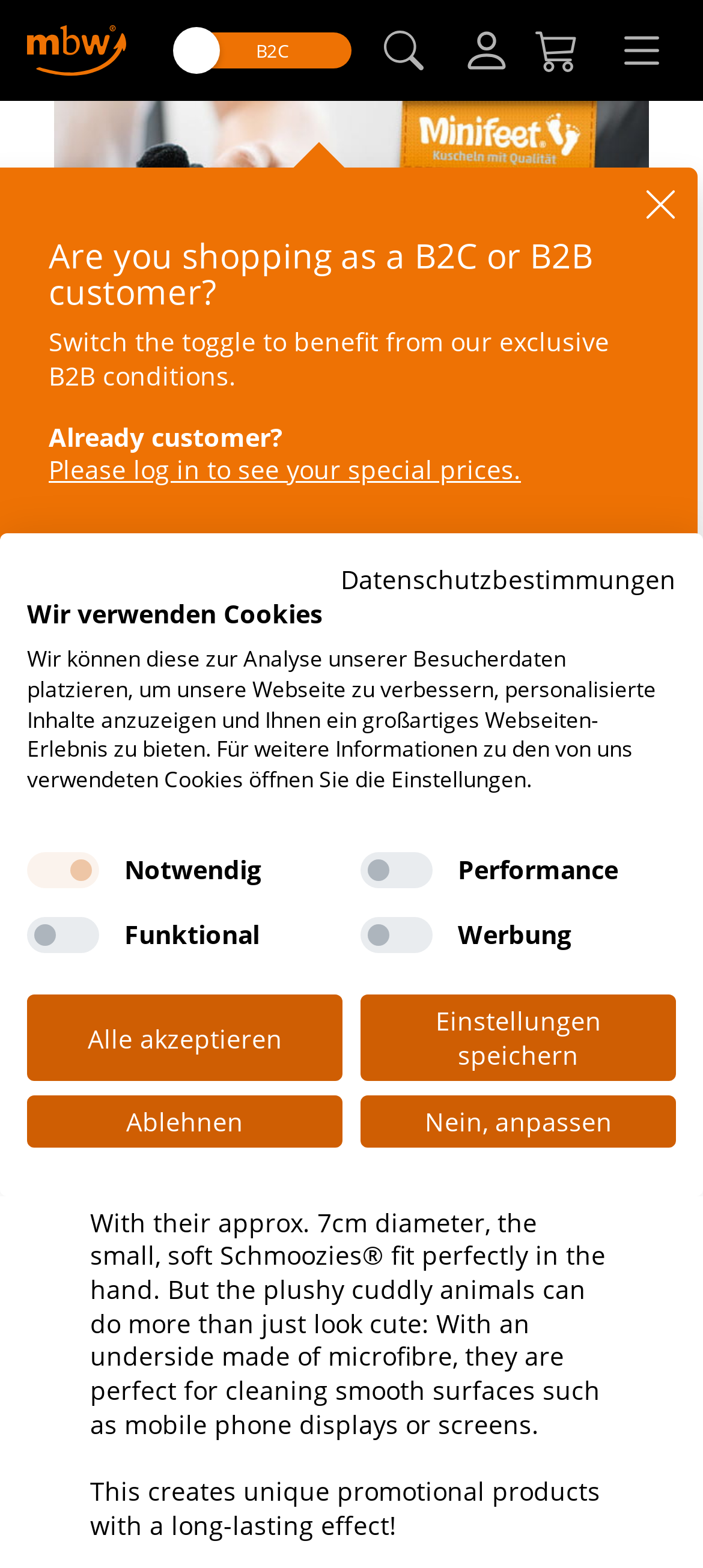Find the bounding box coordinates of the area that needs to be clicked in order to achieve the following instruction: "Go to Schmoozies display cleaner page". The coordinates should be specified as four float numbers between 0 and 1, i.e., [left, top, right, bottom].

[0.077, 0.386, 0.923, 0.478]